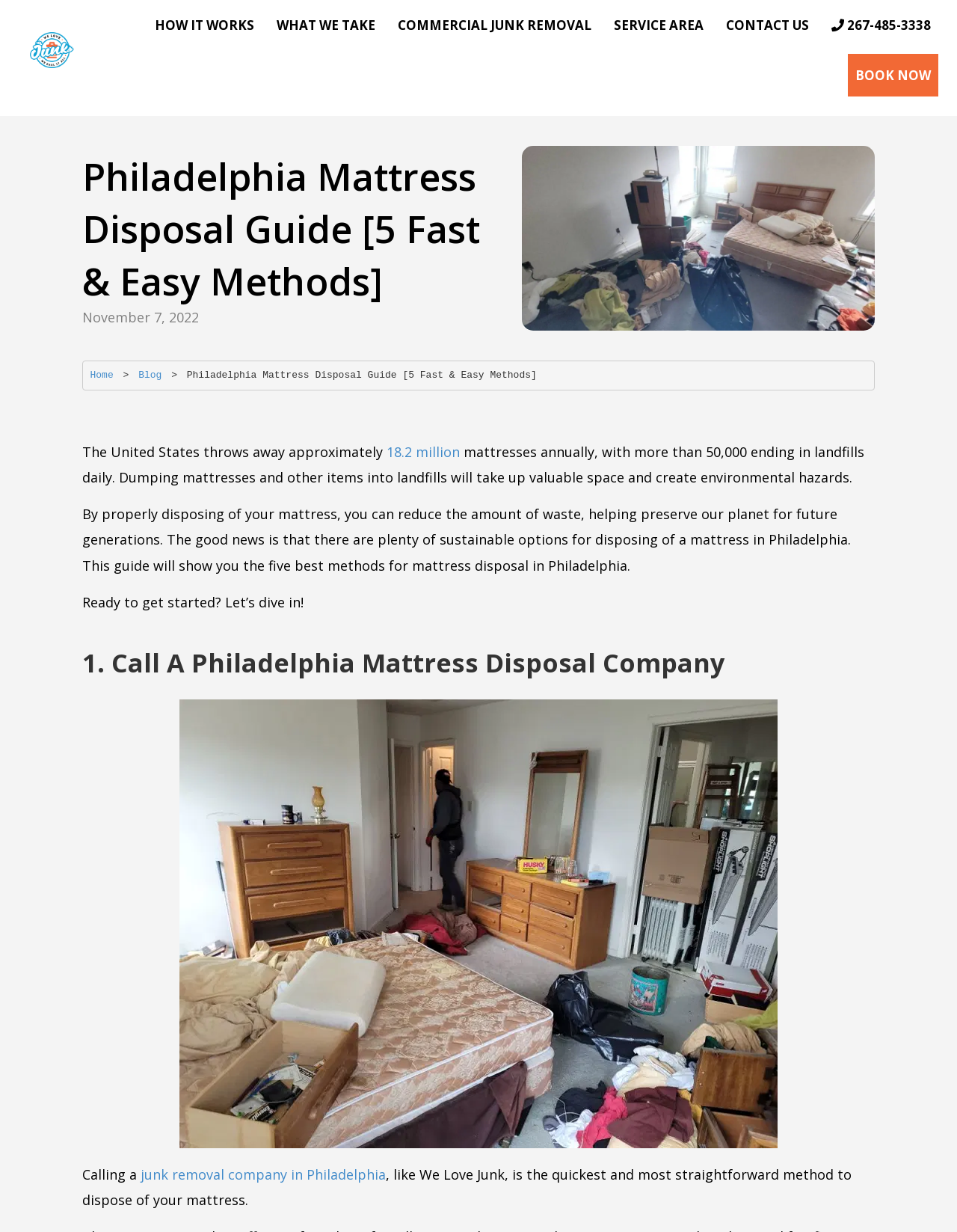Identify the bounding box coordinates of the region that needs to be clicked to carry out this instruction: "Call the phone number". Provide these coordinates as four float numbers ranging from 0 to 1, i.e., [left, top, right, bottom].

[0.861, 0.003, 0.98, 0.038]